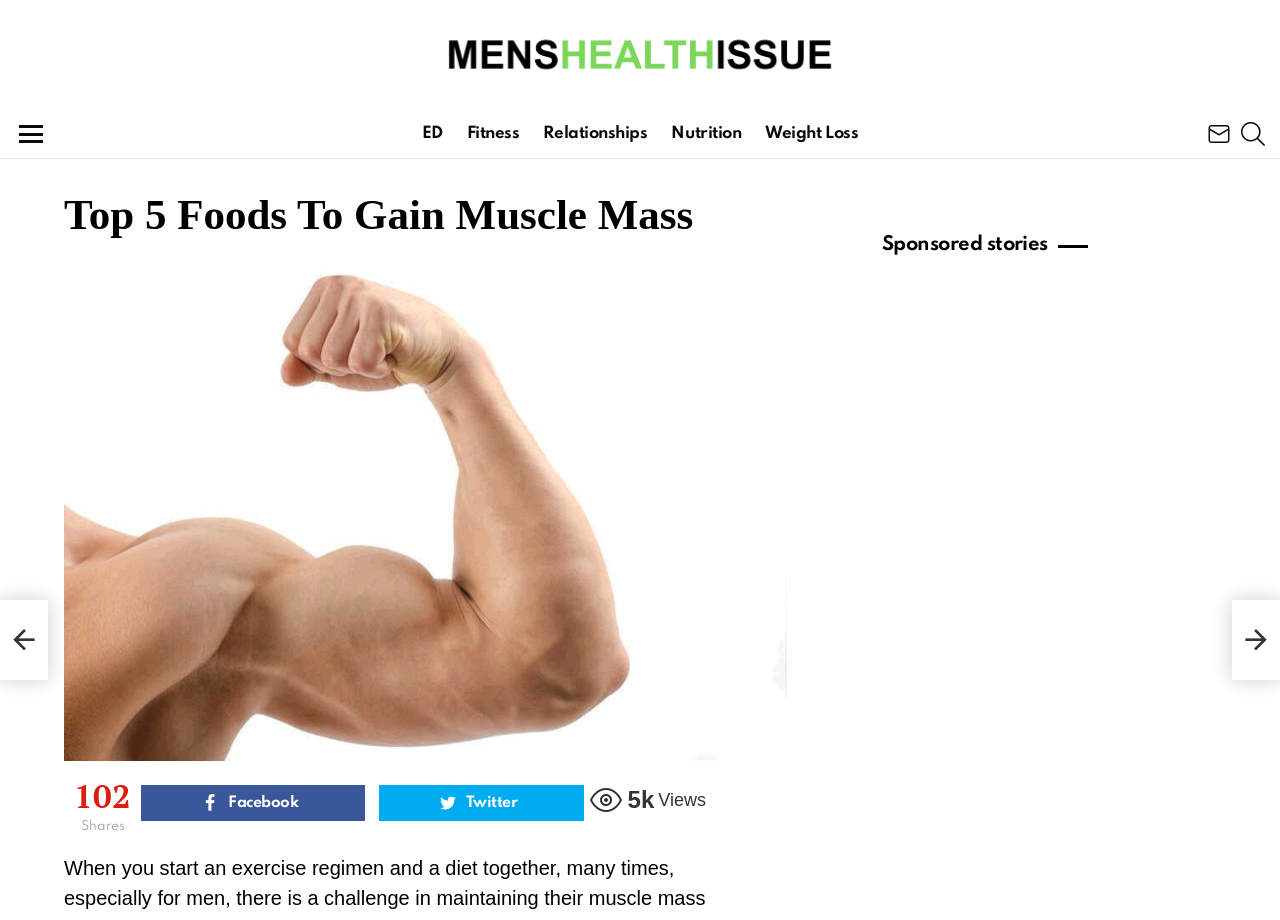Find the bounding box coordinates for the area you need to click to carry out the instruction: "Click on the 'Mens Health Issue' link". The coordinates should be four float numbers between 0 and 1, indicated as [left, top, right, bottom].

[0.344, 0.015, 0.656, 0.103]